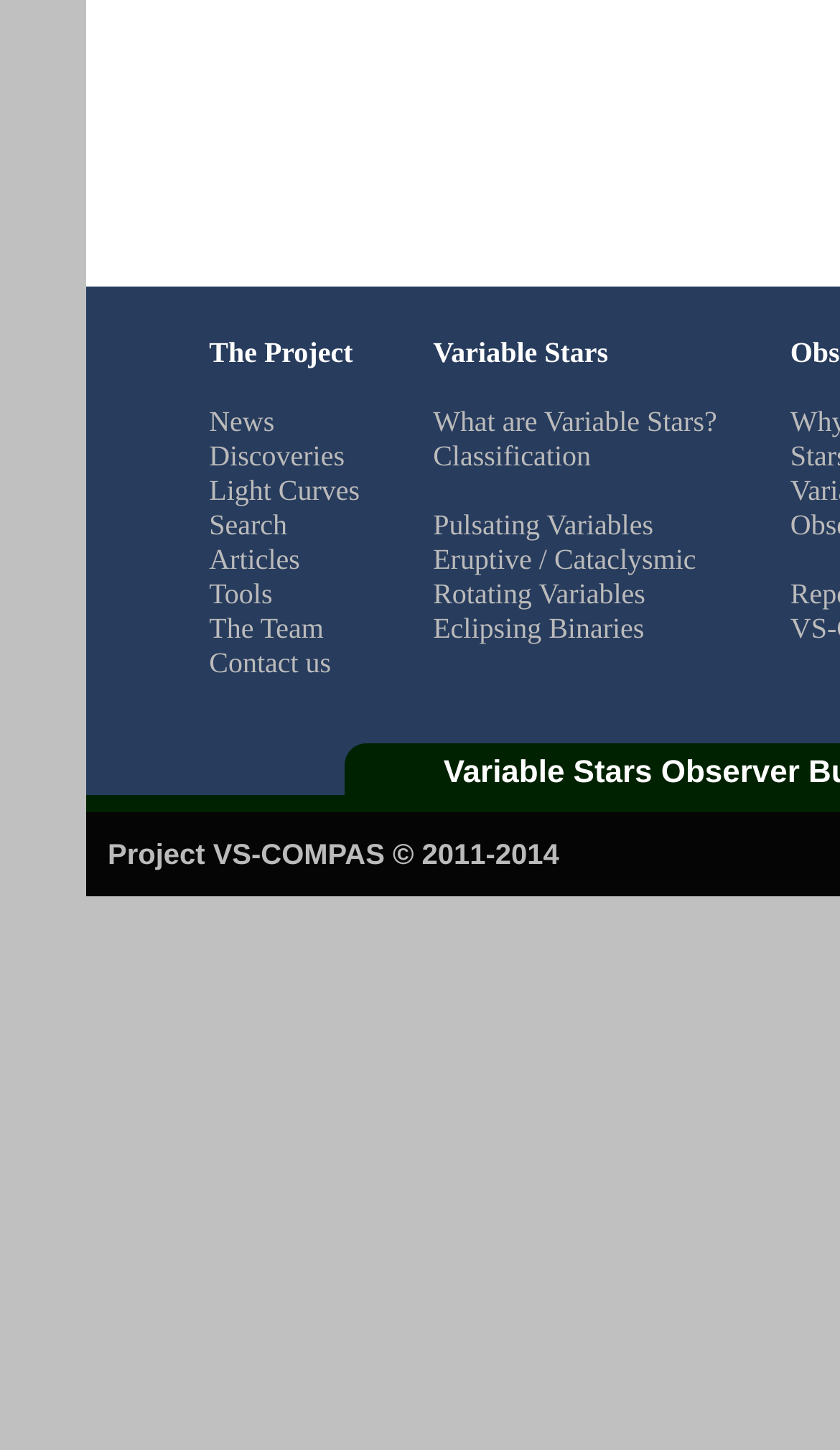Please determine the bounding box coordinates of the element to click in order to execute the following instruction: "go to news". The coordinates should be four float numbers between 0 and 1, specified as [left, top, right, bottom].

[0.249, 0.28, 0.327, 0.302]